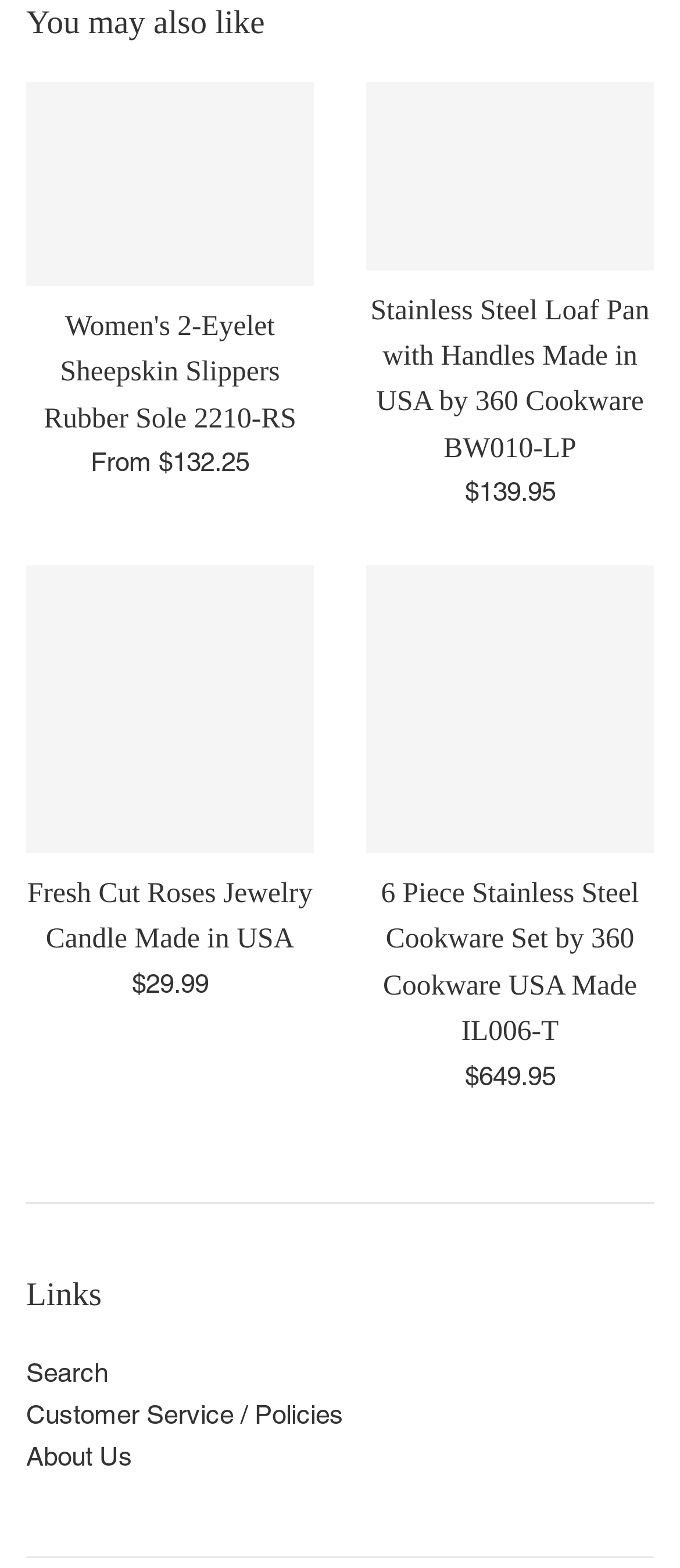Answer the question below with a single word or a brief phrase: 
What is the purpose of the horizontal separator?

To separate sections